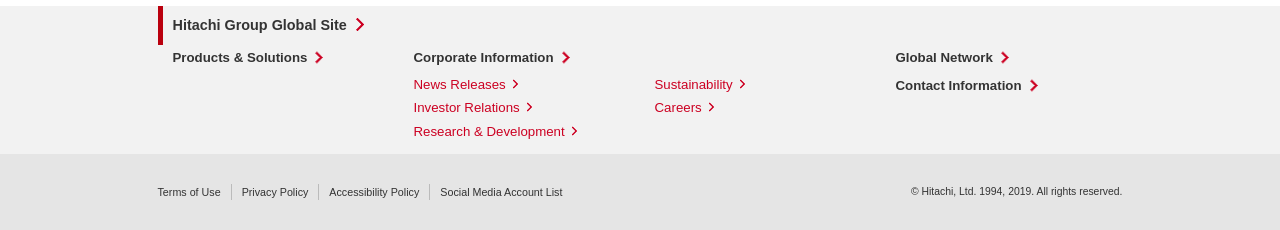Please identify the bounding box coordinates of the area I need to click to accomplish the following instruction: "Explore Global Network".

[0.7, 0.219, 0.791, 0.284]